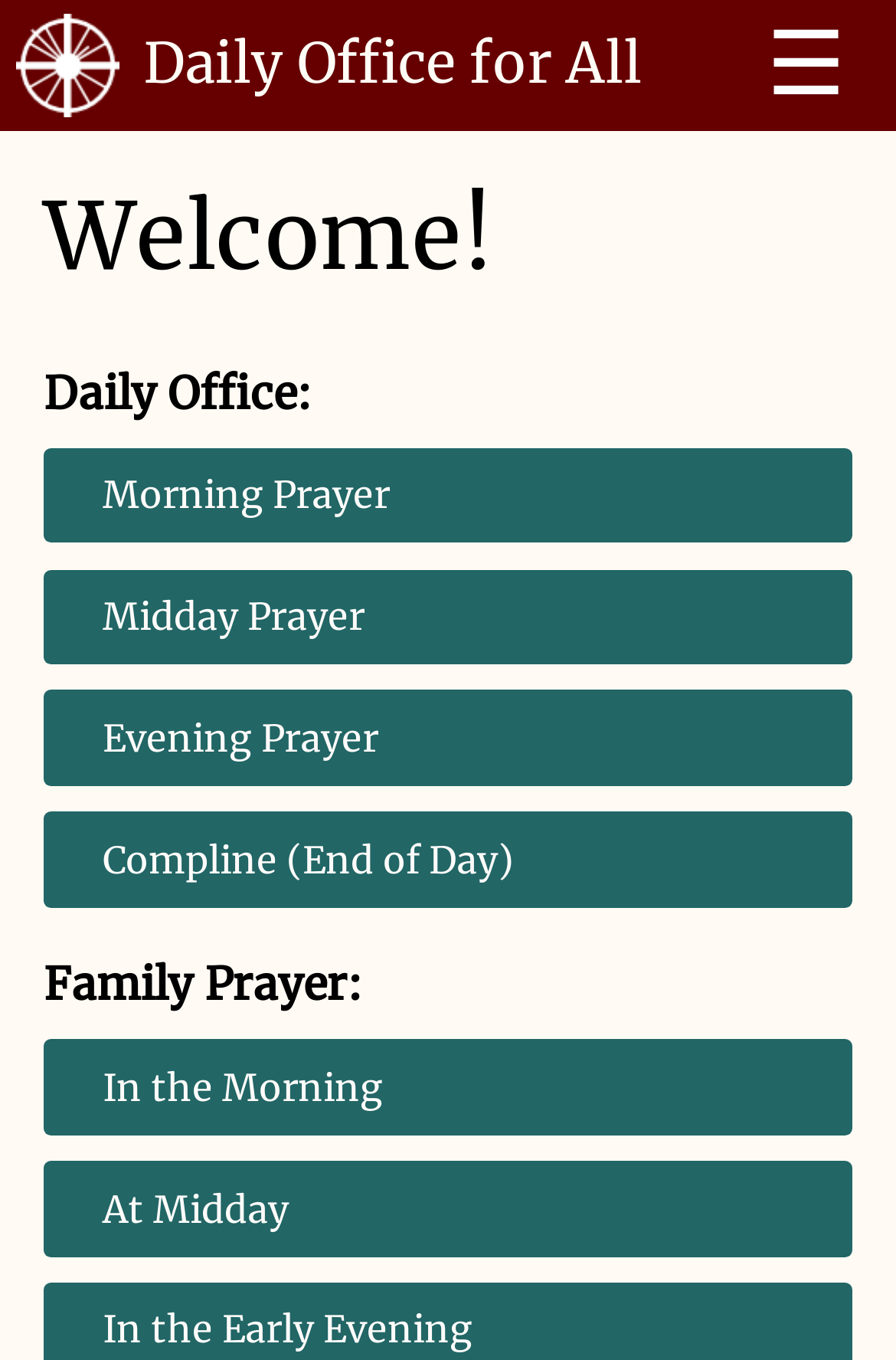Create an elaborate caption for the webpage.

The webpage is titled "Daily Office for All" and has a prominent heading with the same title at the top left corner. Below this heading, there is a button with a hamburger menu icon (☰) at the top right corner.

The main content of the webpage is divided into two sections. The left section has a heading "Daily Office" at the top, followed by four links: "Morning Prayer", "Midday Prayer", "Evening Prayer", and "Compline (End of Day)". These links are stacked vertically, with "Morning Prayer" at the top and "Compline (End of Day)" at the bottom.

The right section has a heading "Family Prayer" at the top, followed by four links: "In the Morning", "At Midday", "In the Early Evening", and "At the Close of Day". These links are also stacked vertically, with "In the Morning" at the top and "At the Close of Day" at the bottom.

There is another section below these two main sections, which has a heading "Welcome!" at the top left corner. Below this heading, there are two subheadings: "Daily Office:" and "Family Prayer:". Each of these subheadings is followed by four links, which are identical to the links in the left and right sections, respectively.

Overall, the webpage has a total of 12 links, divided into two main sections and a third section with duplicate links. The layout is organized, with clear headings and concise text, making it easy to navigate.